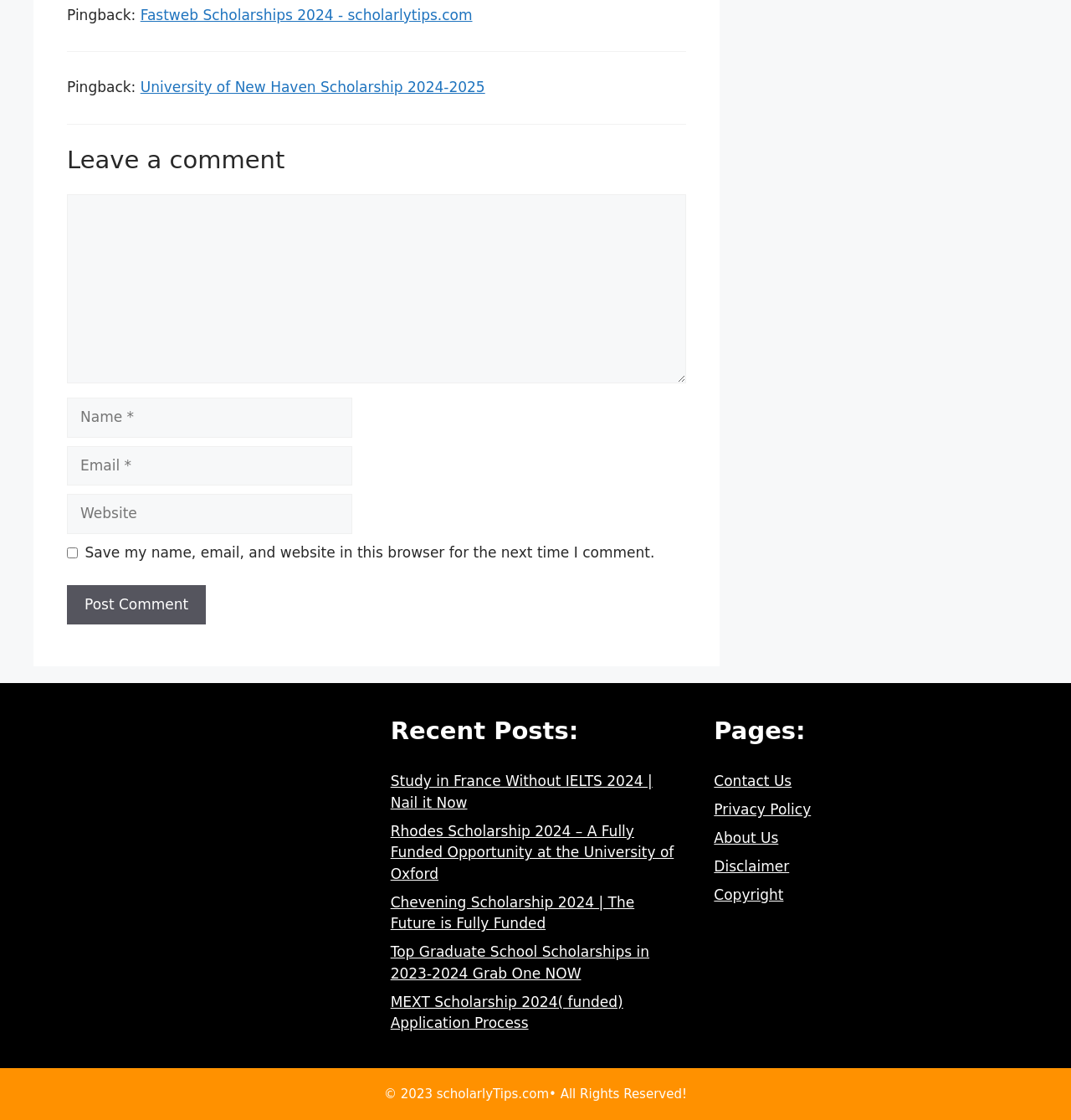Kindly determine the bounding box coordinates for the area that needs to be clicked to execute this instruction: "Contact Us".

[0.667, 0.69, 0.739, 0.705]